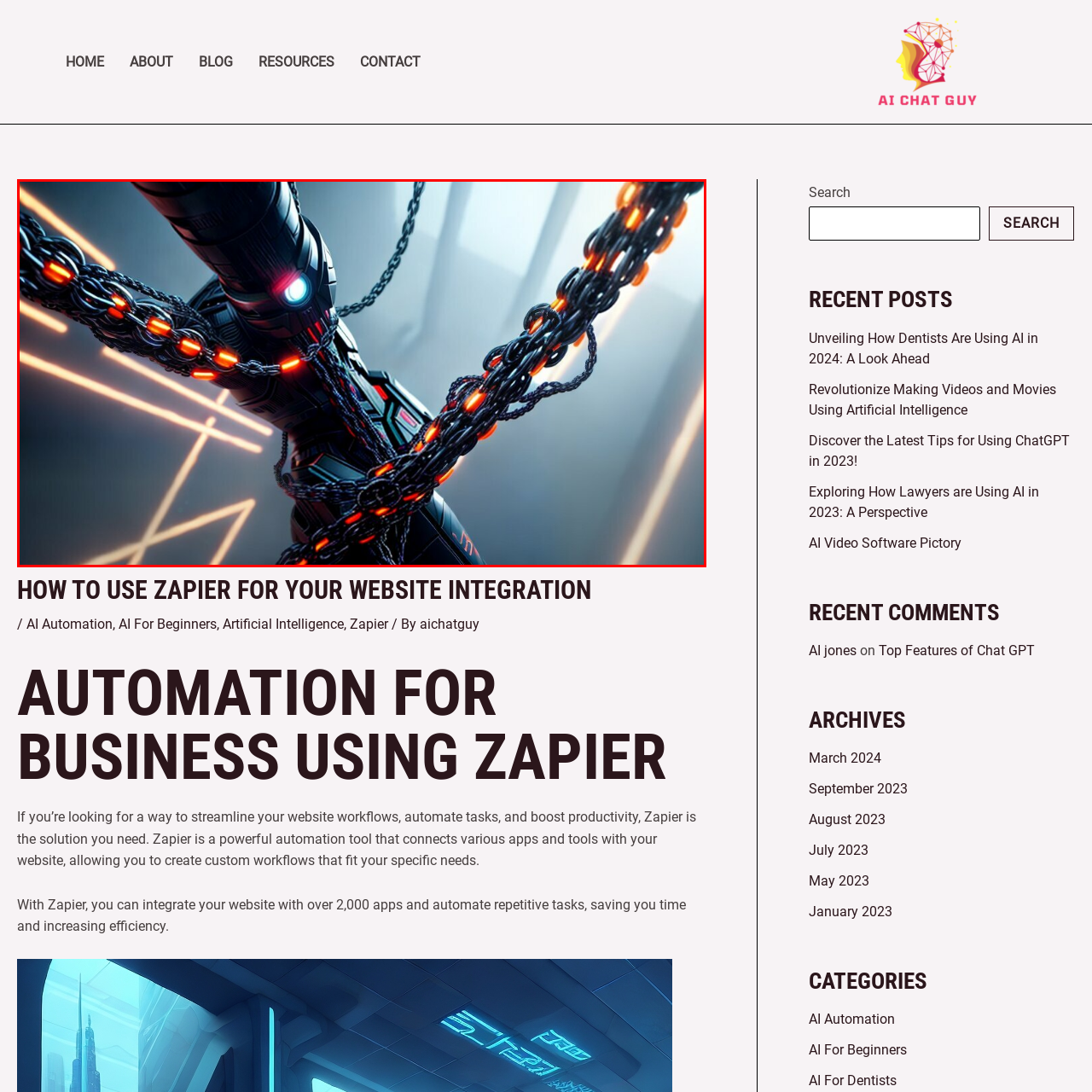What is the background of the image? Look at the image outlined by the red bounding box and provide a succinct answer in one word or a brief phrase.

Softly illuminated